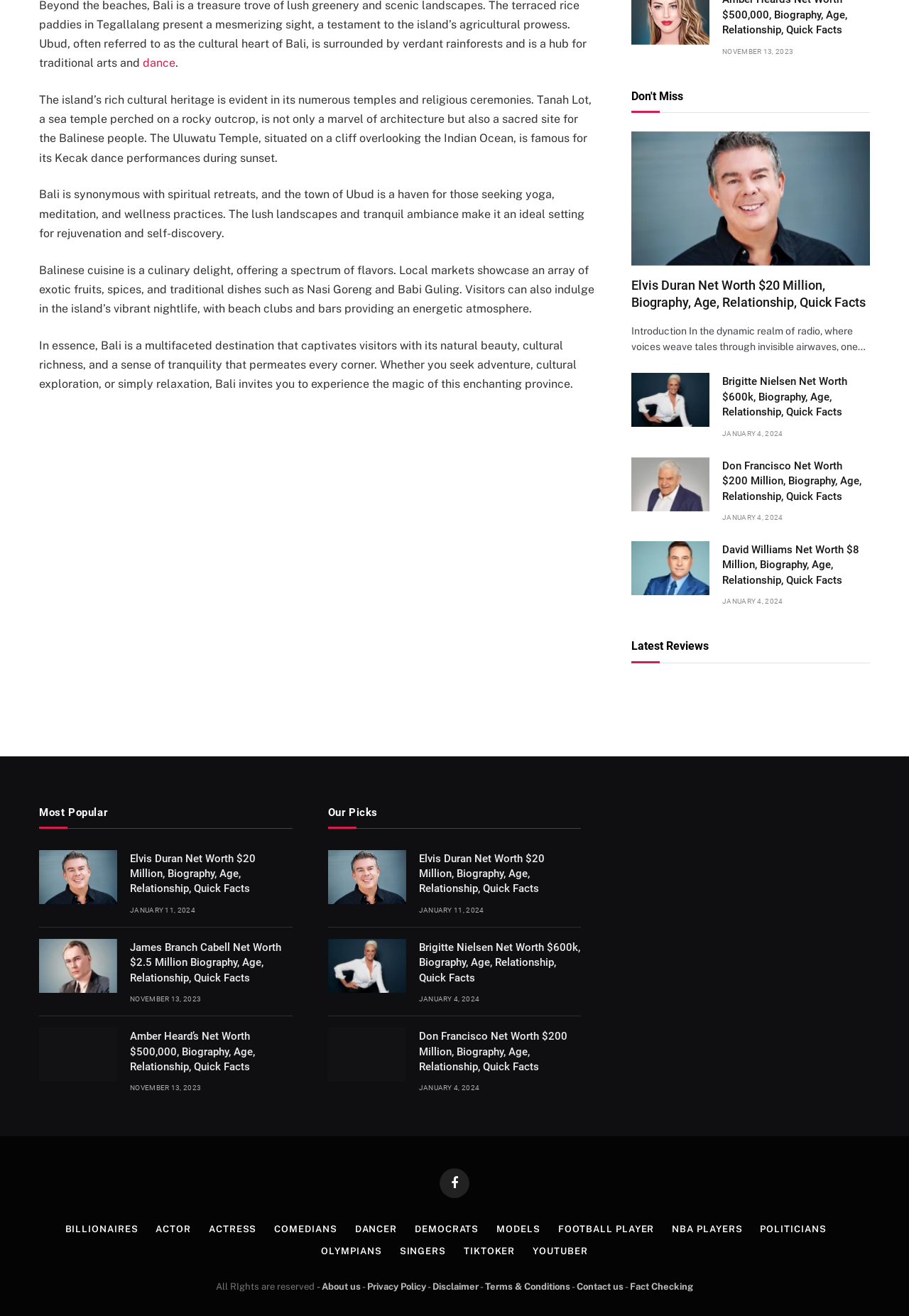Locate the bounding box coordinates of the UI element described by: "Terms & Conditions". The bounding box coordinates should consist of four float numbers between 0 and 1, i.e., [left, top, right, bottom].

[0.534, 0.974, 0.629, 0.982]